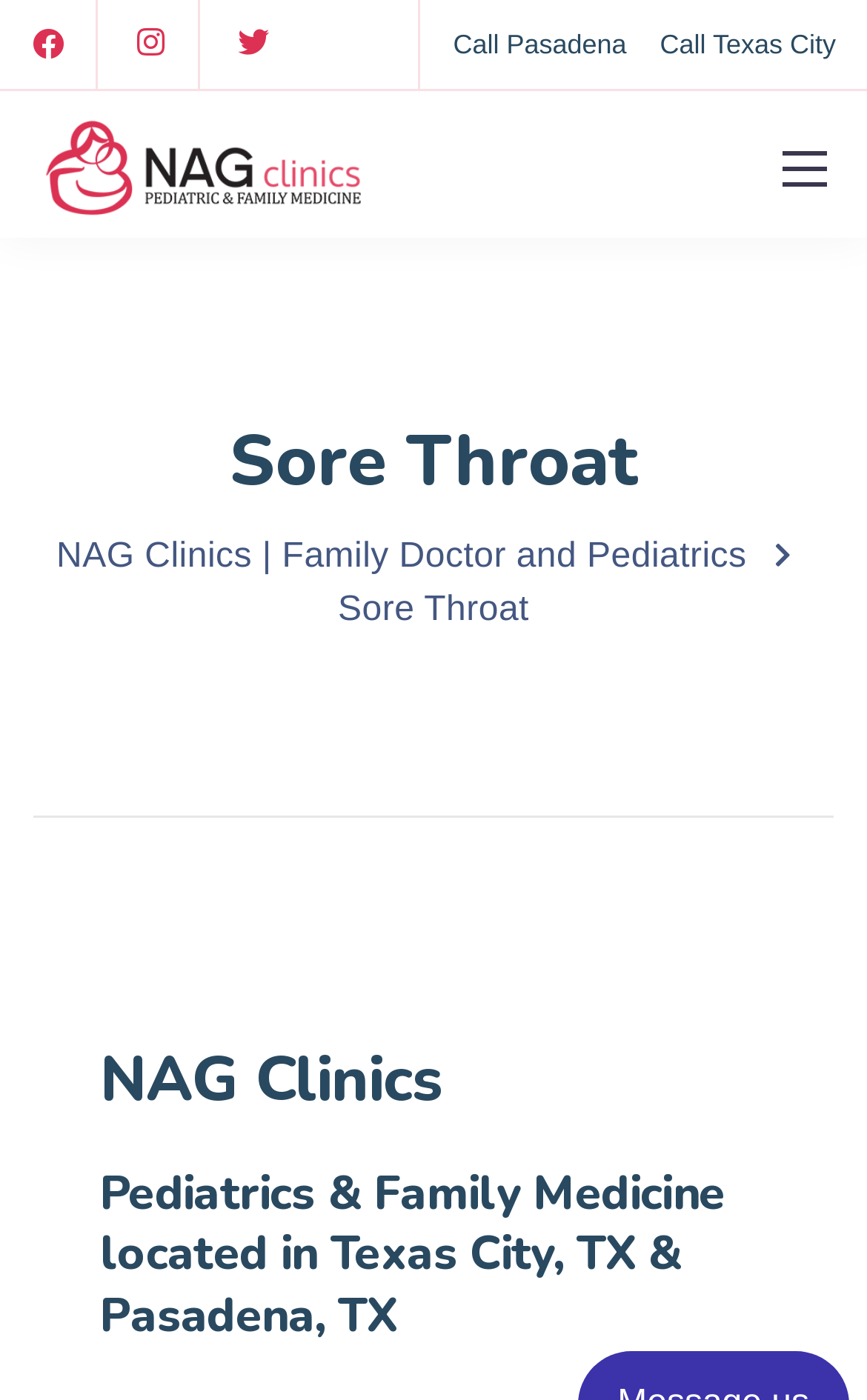Please reply with a single word or brief phrase to the question: 
What is the specialty of the clinic?

Pediatrics & Family Medicine